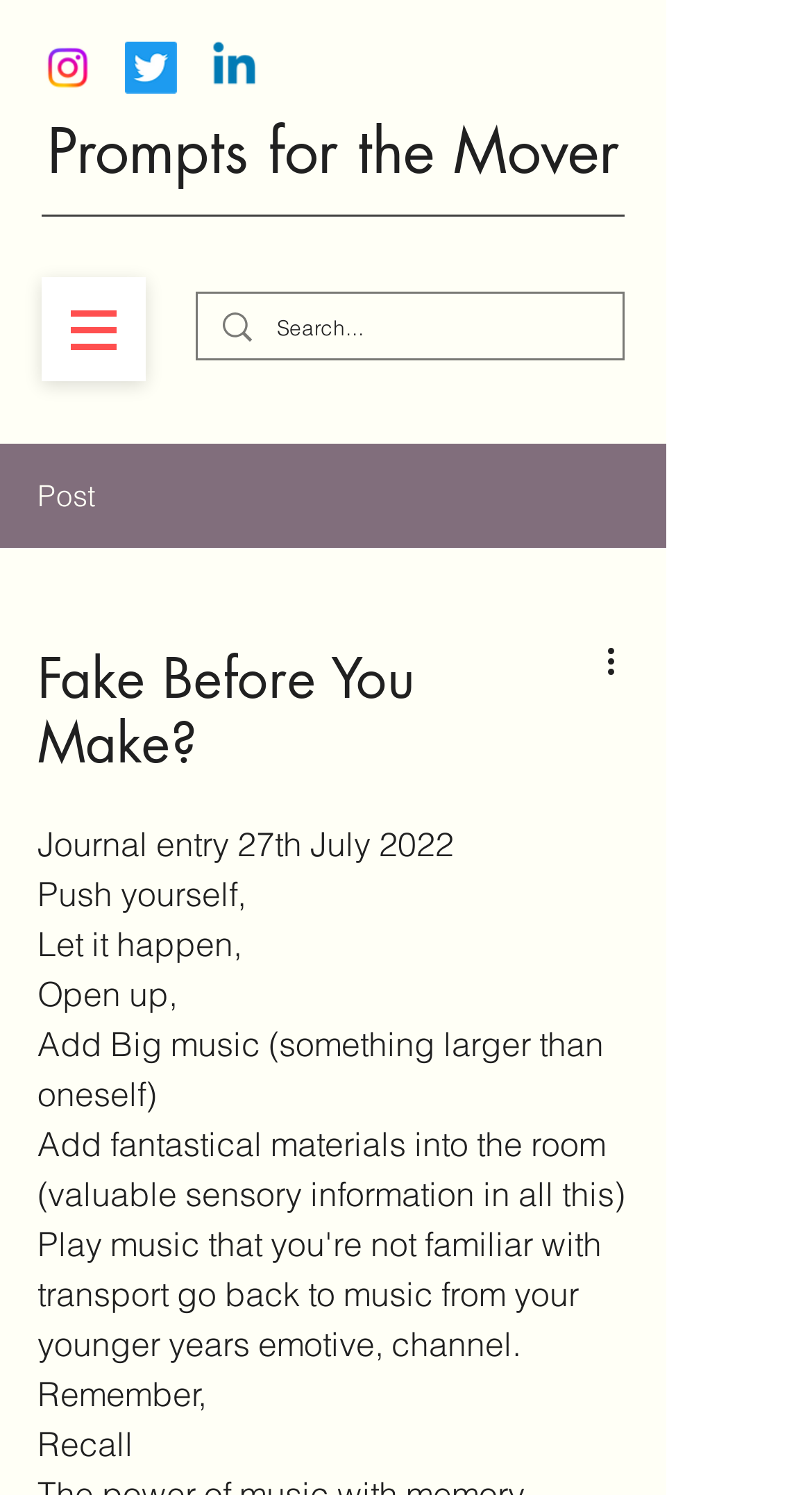What is the name of the social media platform with an icon at the top left?
Look at the image and respond with a one-word or short phrase answer.

Instagram